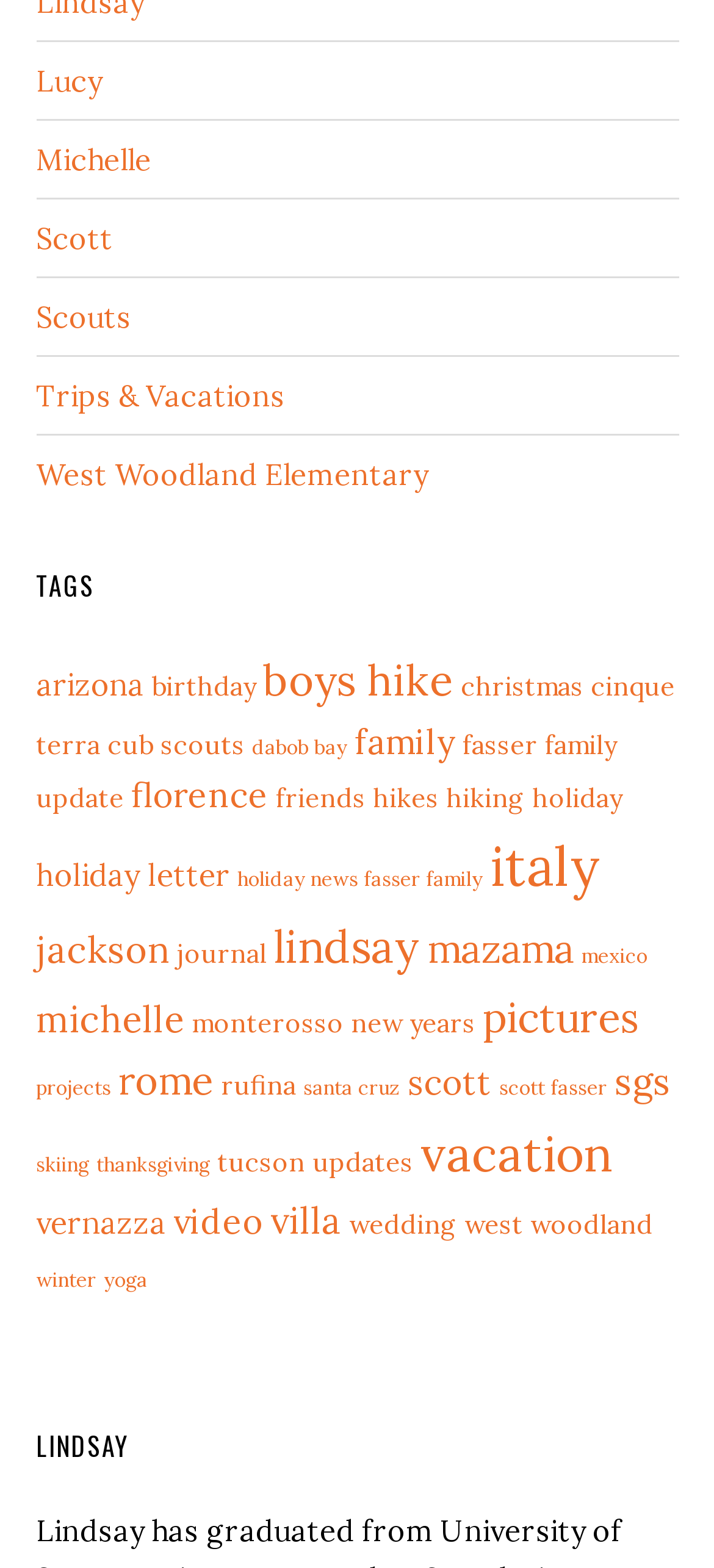Locate the bounding box coordinates of the area you need to click to fulfill this instruction: 'Read about the Italy trip'. The coordinates must be in the form of four float numbers ranging from 0 to 1: [left, top, right, bottom].

[0.686, 0.53, 0.842, 0.575]